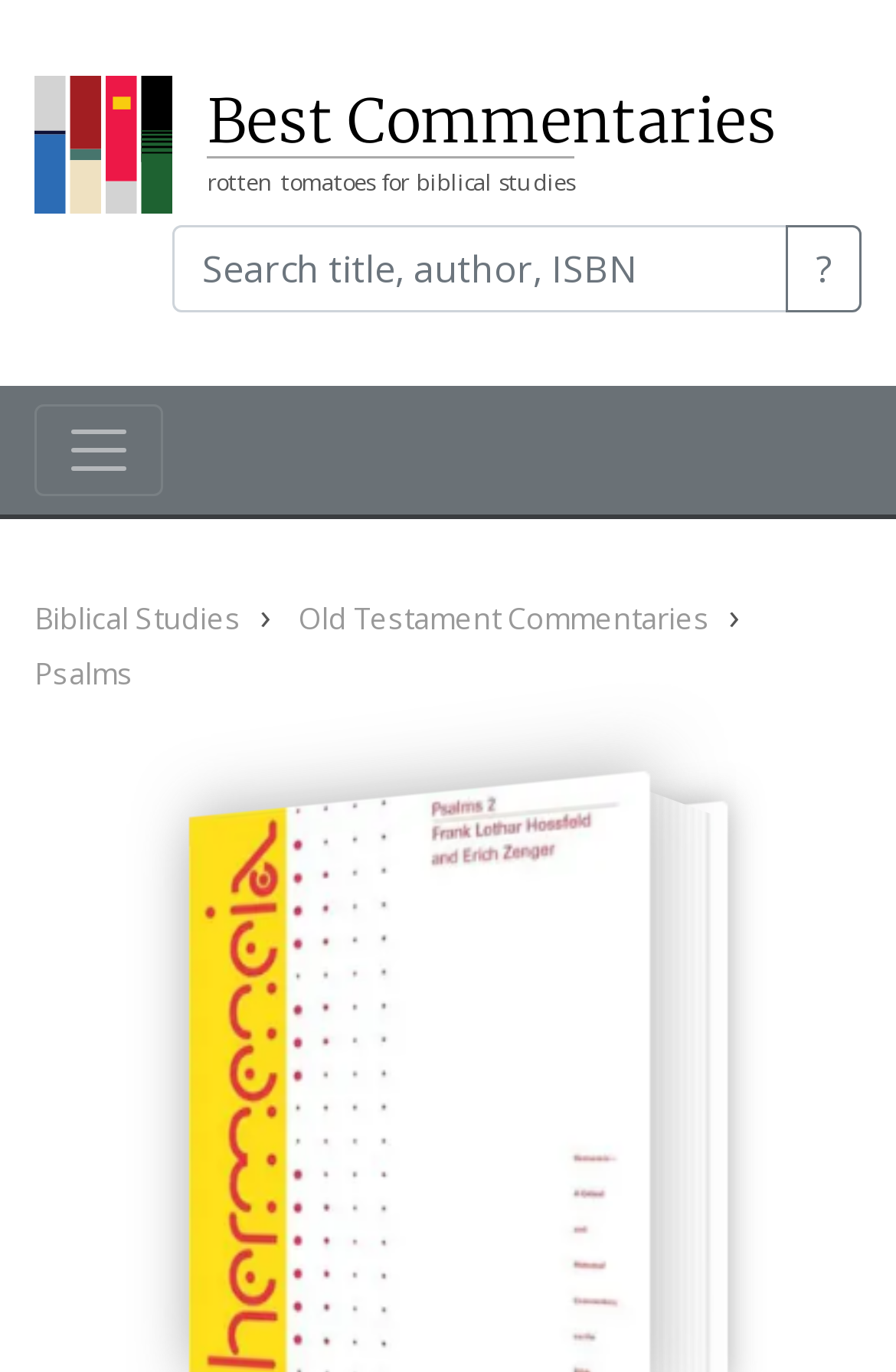Using the information shown in the image, answer the question with as much detail as possible: What is the name of the book on this webpage?

By looking at the webpage, I can see that the main content is about a book, and the title of the book is 'Psalms 2: 51–150' which is mentioned multiple times on the page.